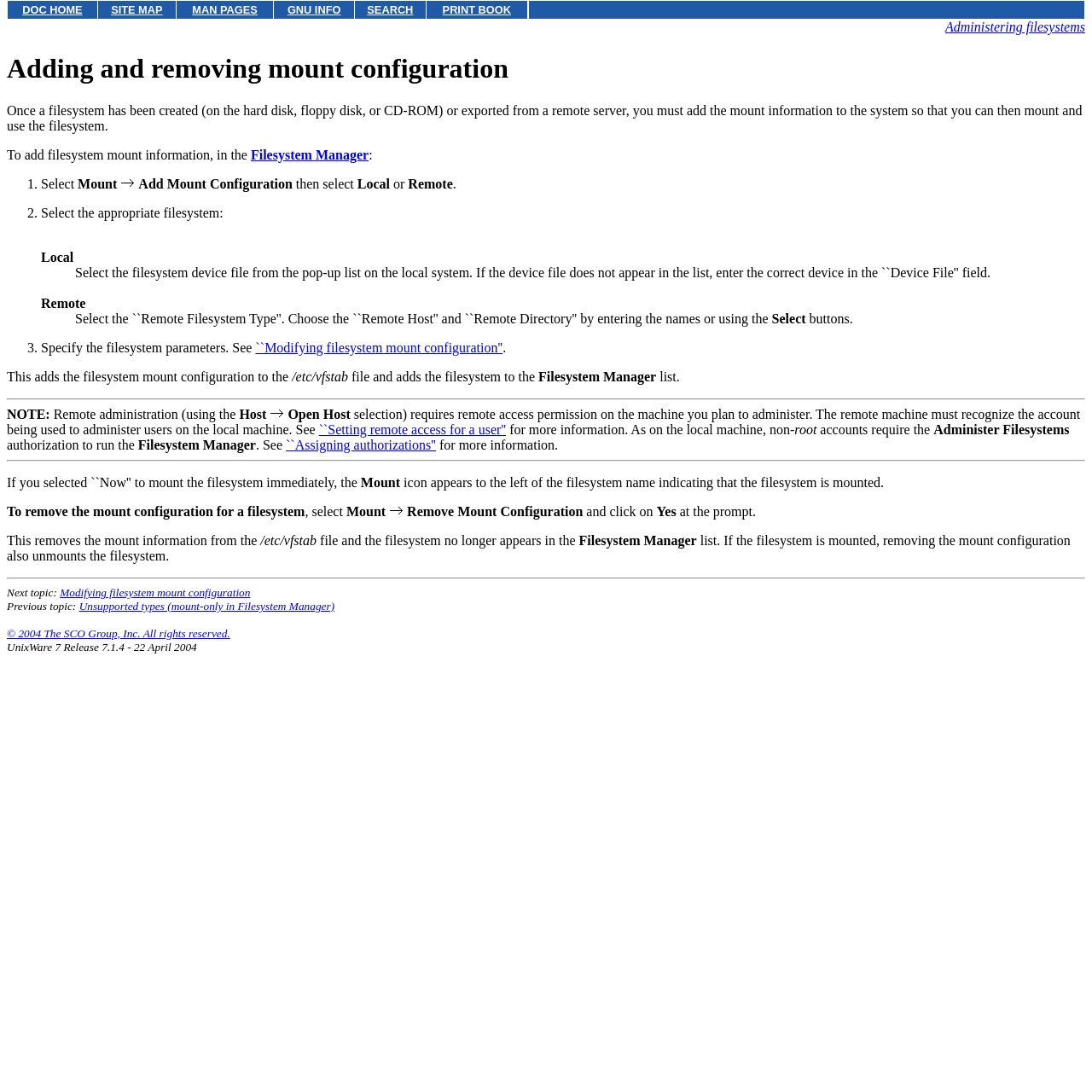Locate the bounding box coordinates of the clickable area to execute the instruction: "Select Filesystem Manager". Provide the coordinates as four float numbers between 0 and 1, represented as [left, top, right, bottom].

[0.23, 0.135, 0.338, 0.148]